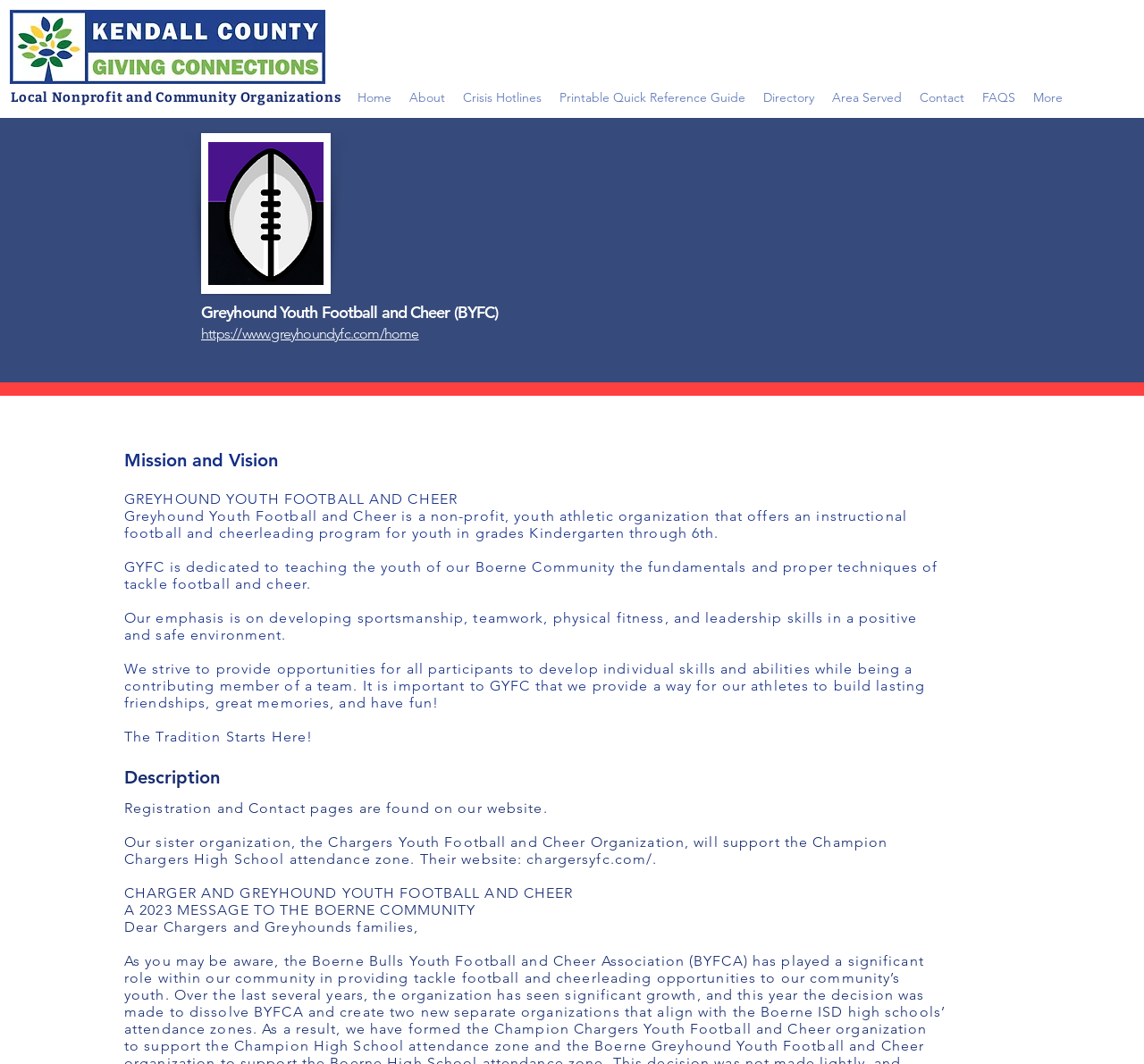Based on the element description "Crisis Hotlines", predict the bounding box coordinates of the UI element.

[0.397, 0.079, 0.481, 0.104]